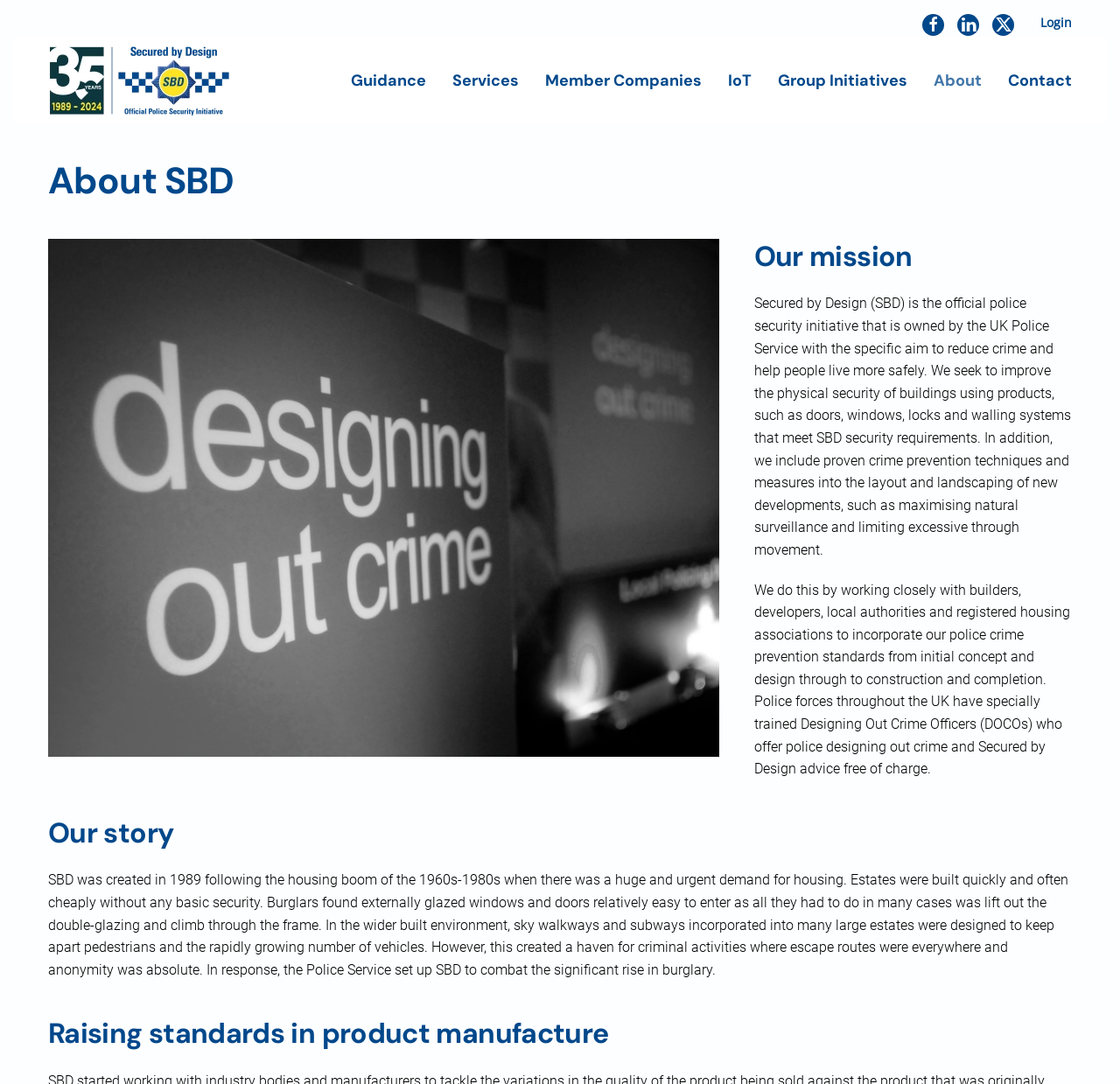Provide a brief response to the question below using a single word or phrase: 
What type of officers offer free design advice?

Designing Out Crime Officers